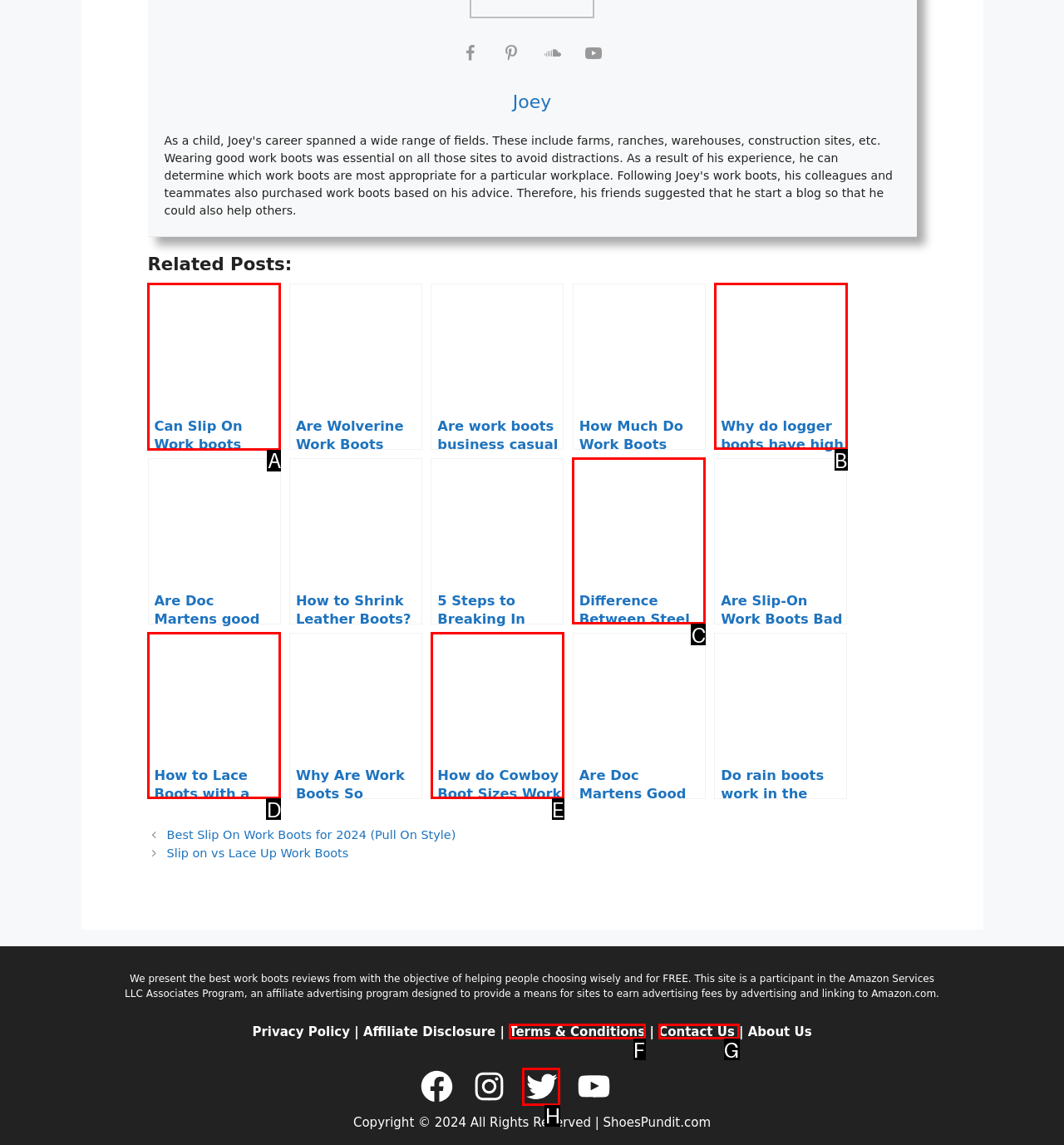From the options shown in the screenshot, tell me which lettered element I need to click to complete the task: Read the article 'Can work boots cause back pain'.

A